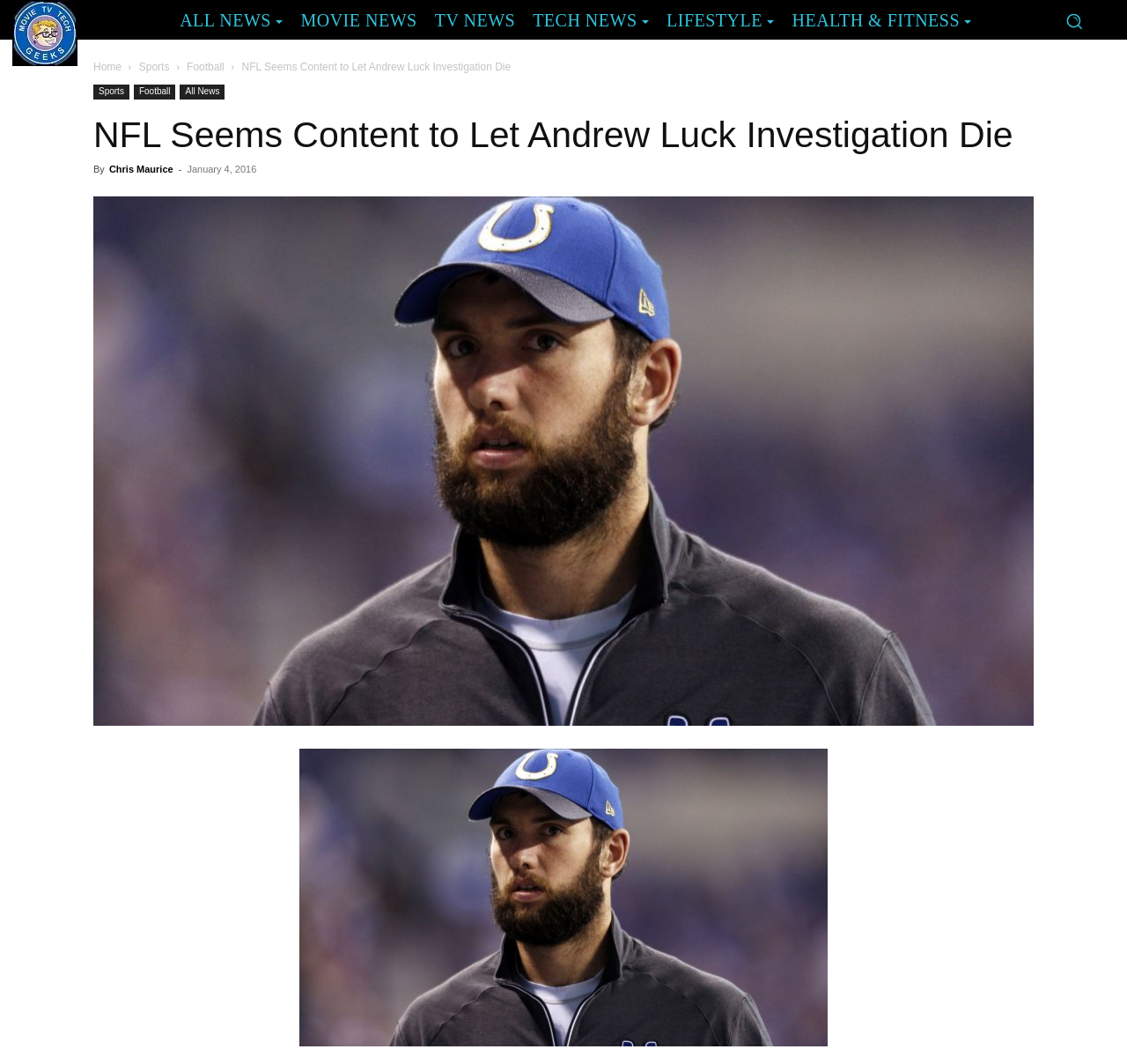Highlight the bounding box coordinates of the region I should click on to meet the following instruction: "Click the 'Movie TV Tech Geeks News Logo' link".

[0.011, 0.0, 0.069, 0.062]